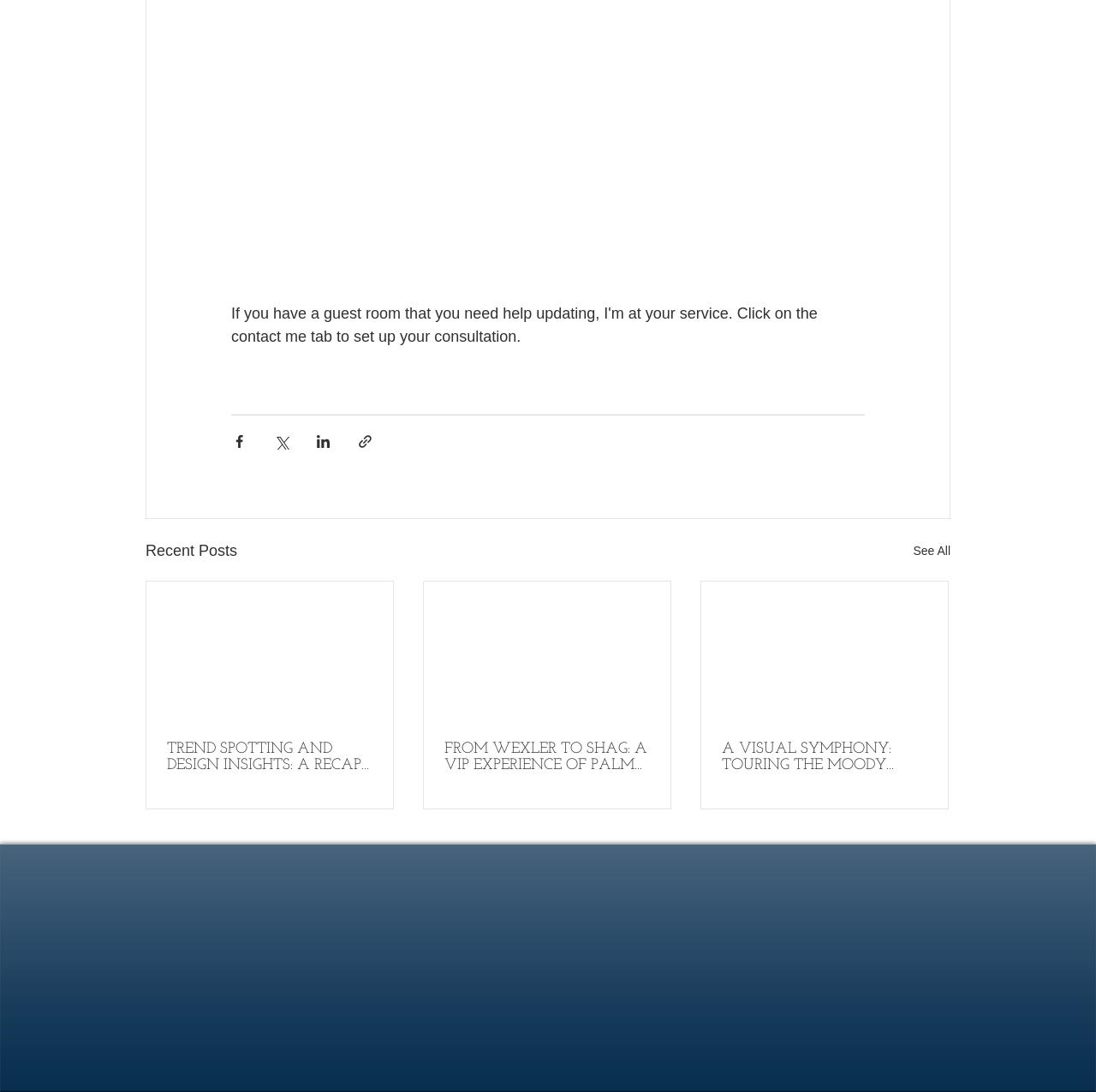What is the purpose of the buttons at the top?
Using the image, provide a detailed and thorough answer to the question.

The buttons at the top, including 'Share via Facebook', 'Share via Twitter', 'Share via LinkedIn', and 'Share via link', are used to share the posts on the webpage to various social media platforms or via a link.